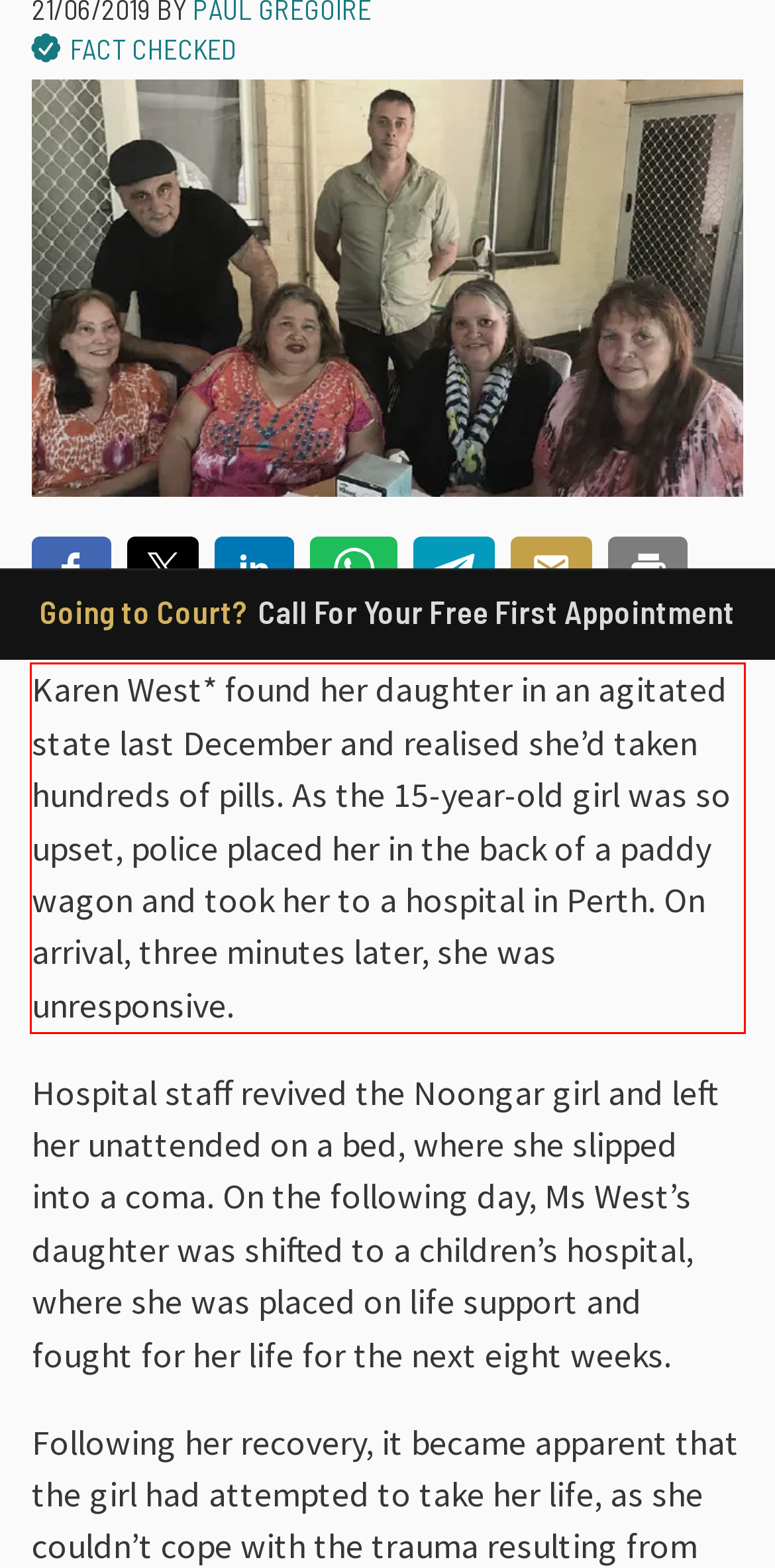Please perform OCR on the UI element surrounded by the red bounding box in the given webpage screenshot and extract its text content.

Karen West* found her daughter in an agitated state last December and realised she’d taken hundreds of pills. As the 15-year-old girl was so upset, police placed her in the back of a paddy wagon and took her to a hospital in Perth. On arrival, three minutes later, she was unresponsive.